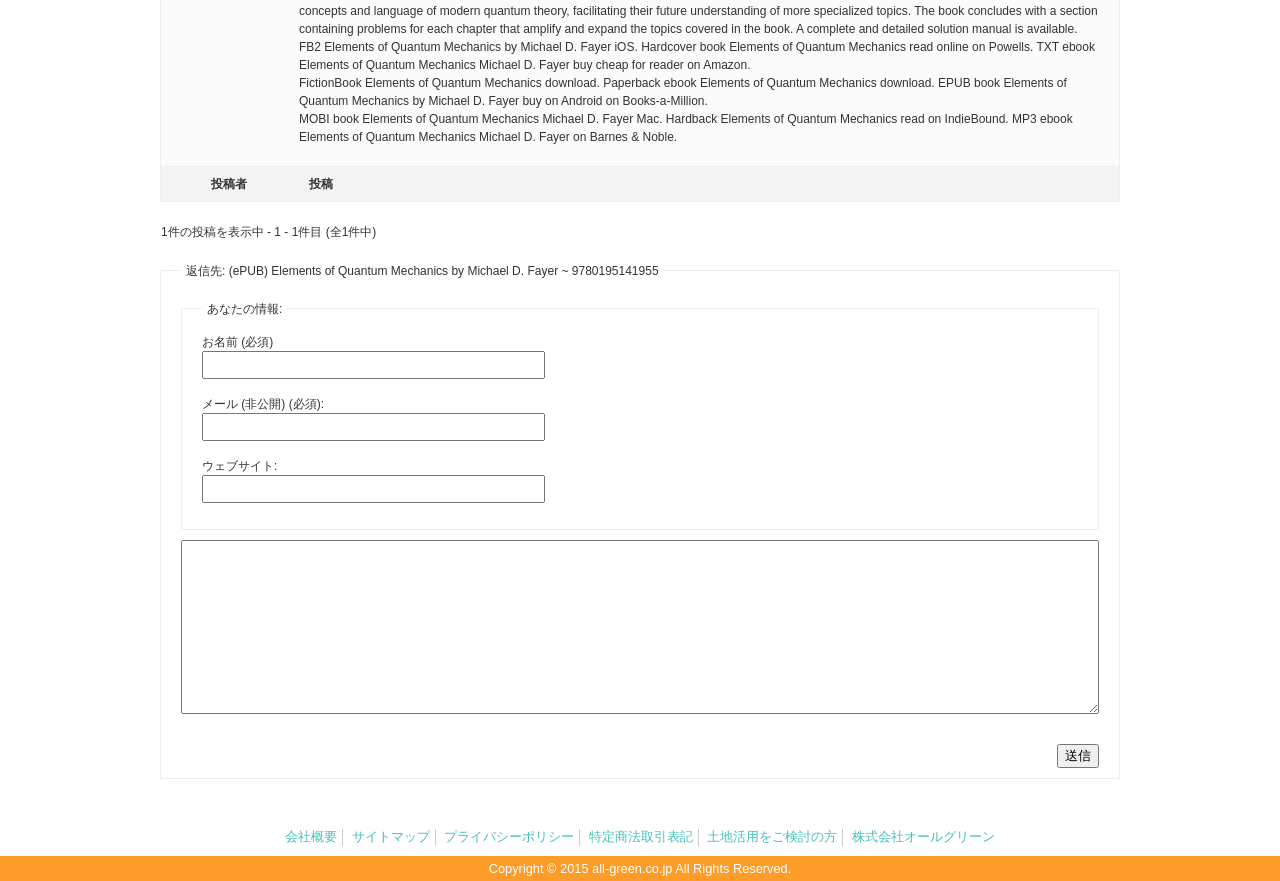Please find the bounding box coordinates (top-left x, top-left y, bottom-right x, bottom-right y) in the screenshot for the UI element described as follows: parent_node: お名前 (必須) name="bbp_anonymous_name"

[0.158, 0.398, 0.426, 0.43]